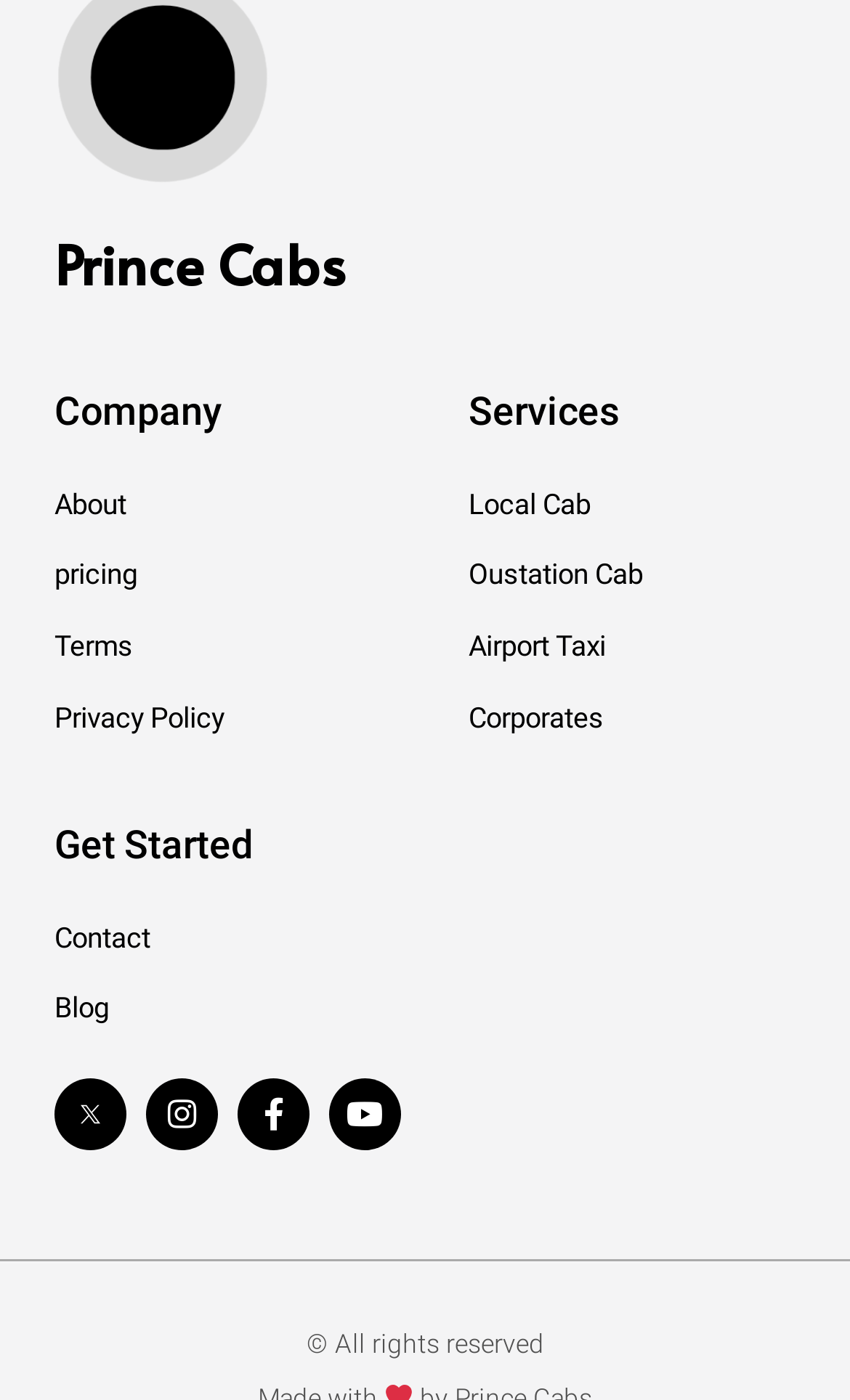Kindly provide the bounding box coordinates of the section you need to click on to fulfill the given instruction: "Click on About".

[0.064, 0.344, 0.5, 0.379]